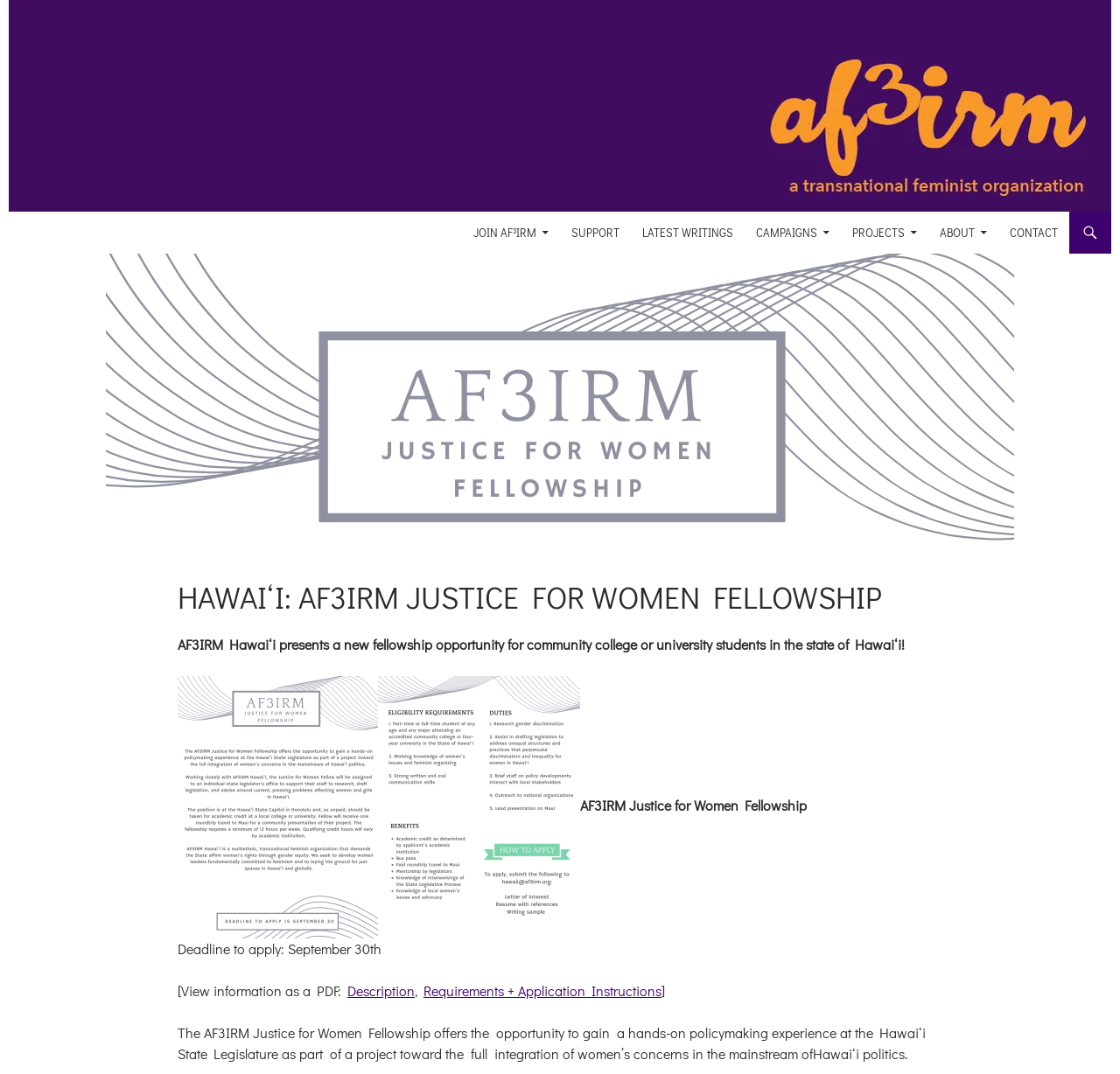Locate the bounding box coordinates of the clickable area to execute the instruction: "View information as a PDF". Provide the coordinates as four float numbers between 0 and 1, represented as [left, top, right, bottom].

[0.31, 0.914, 0.37, 0.931]